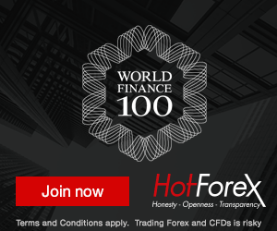Is there a warning about trading risks?
Please provide a single word or phrase in response based on the screenshot.

Yes